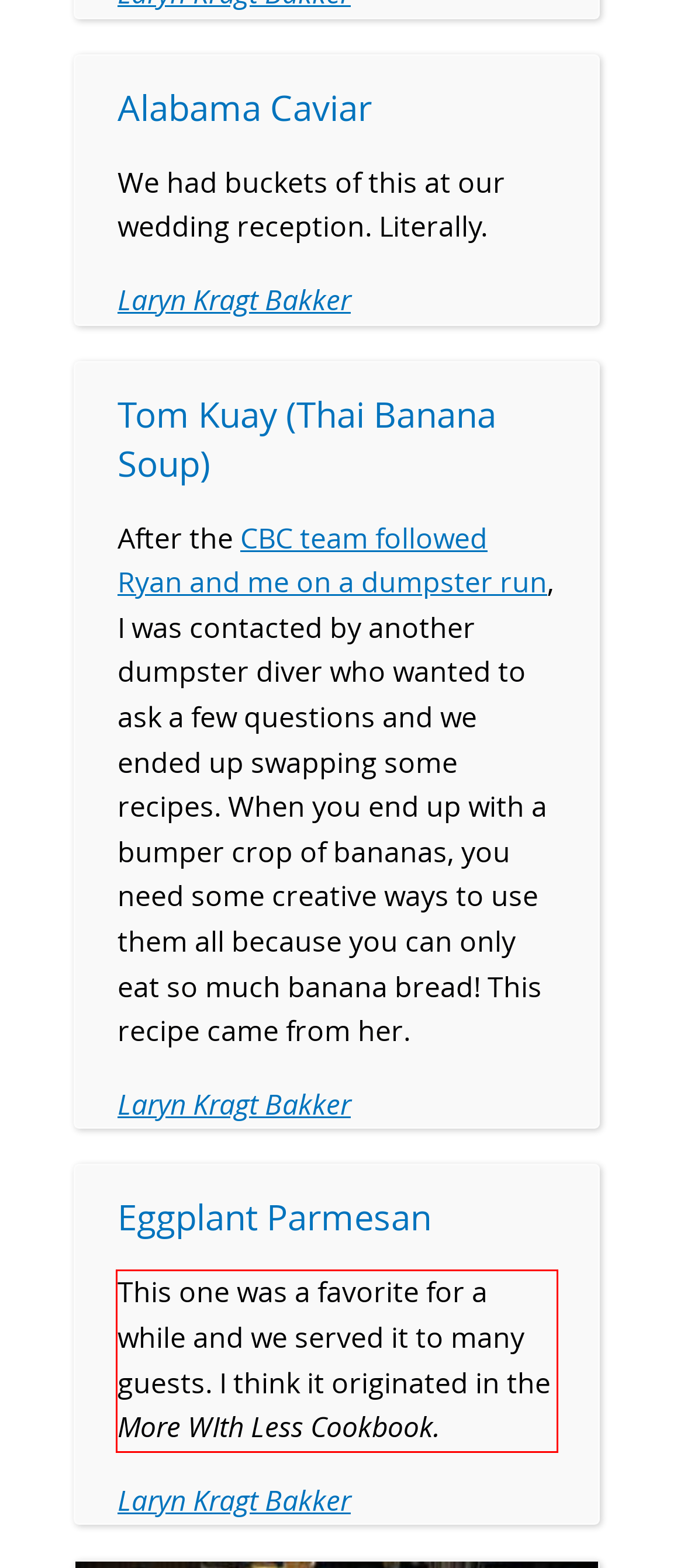Identify and extract the text within the red rectangle in the screenshot of the webpage.

This one was a favorite for a while and we served it to many guests. I think it originated in the More WIth Less Cookbook.